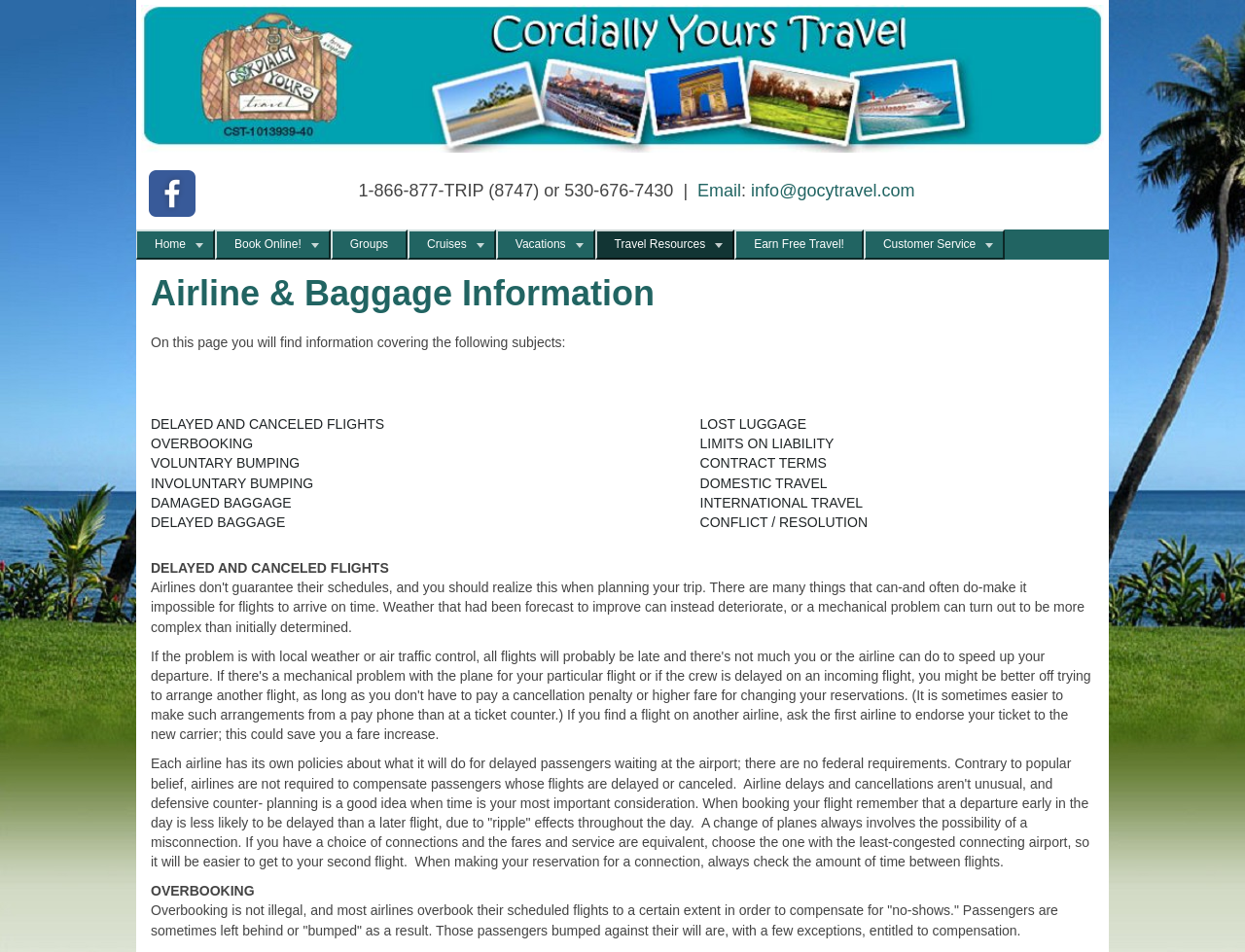What happens to passengers who are bumped against their will?
Look at the screenshot and respond with one word or a short phrase.

Entitled to compensation